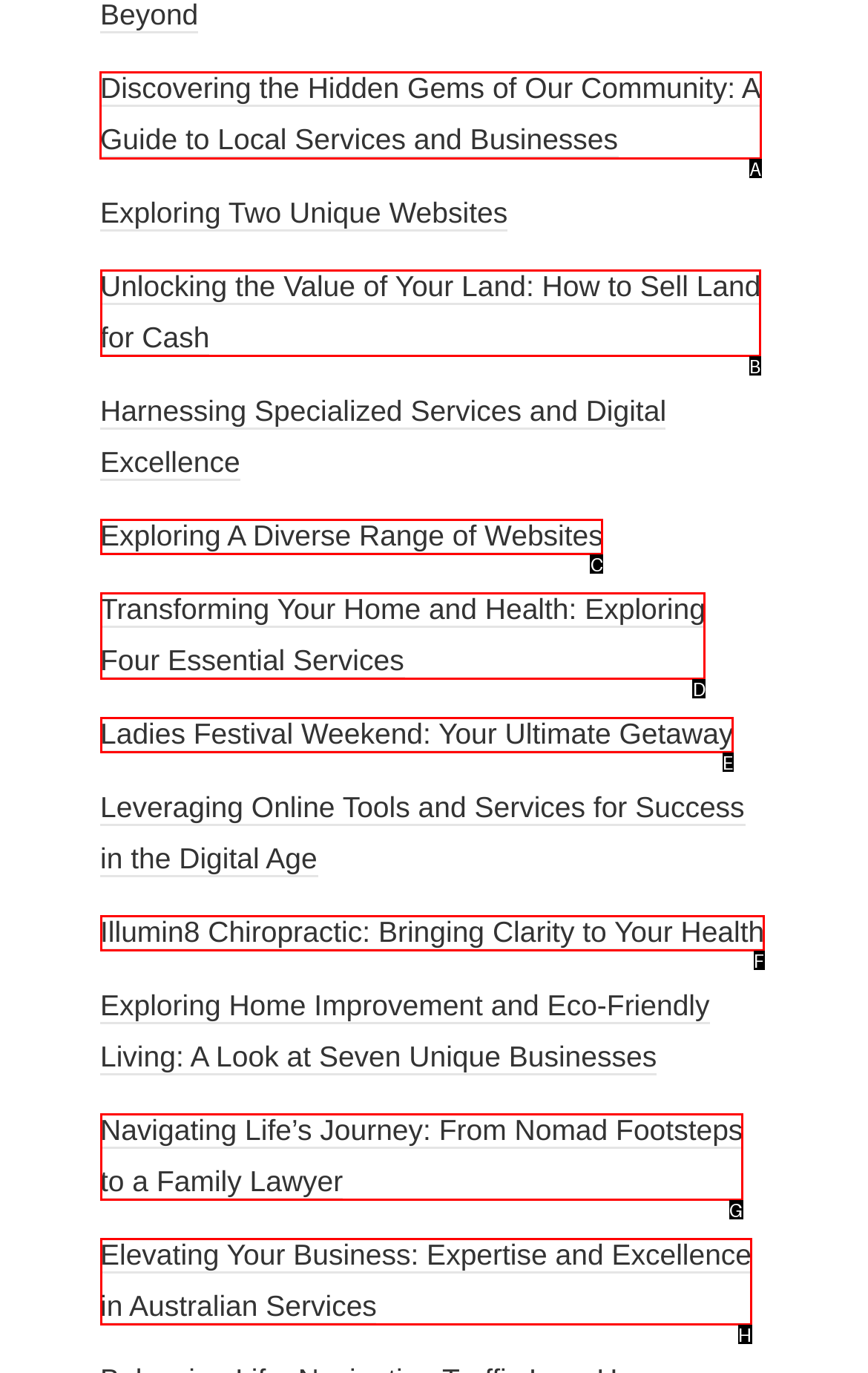Determine which HTML element should be clicked to carry out the following task: Read about discovering hidden gems in the community Respond with the letter of the appropriate option.

A